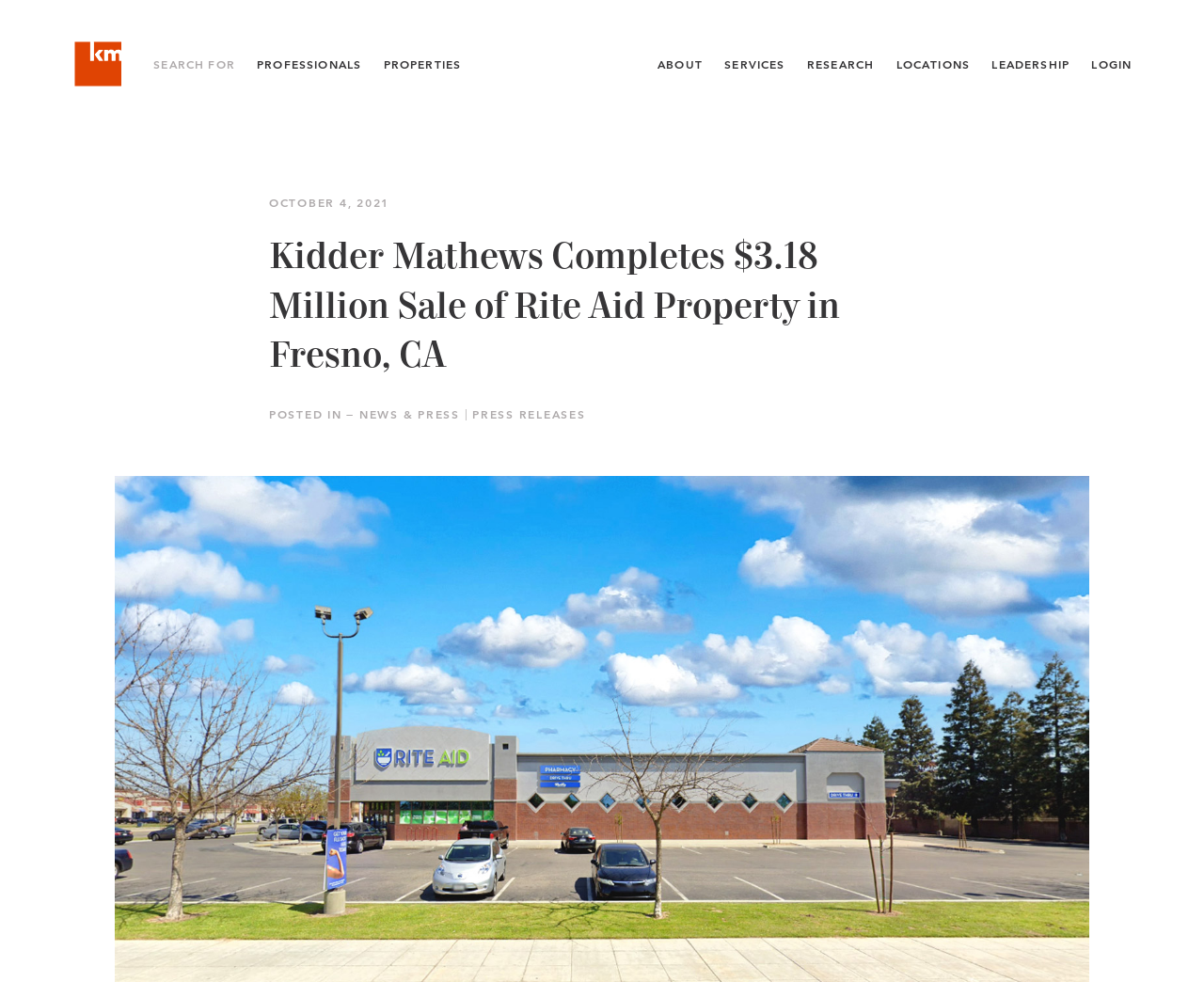Give a detailed explanation of the elements present on the webpage.

The webpage appears to be a news article or press release from Kidder Mathews, a real estate company. At the top left, there is a small image and a link. Below this, there is a search bar with the text "SEARCH FOR". 

To the right of the search bar, there are seven links in a row, labeled "PROFESSIONALS", "PROPERTIES", "ABOUT", "SERVICES", "RESEARCH", "LOCATIONS", and "LEADERSHIP". Further to the right, there is a "LOGIN" button.

The main content of the webpage is a news article with a heading that reads "Kidder Mathews Completes $3.18 Million Sale of Rite Aid Property in Fresno, CA". Below the heading, there is a timestamp showing the date "OCTOBER 4, 2021". The article is categorized under "NEWS & PRESS" and "PRESS RELEASES", with links to these categories.

The article's content is not explicitly described in the accessibility tree, but based on the meta description, it appears to be about the sale of a Rite Aid property in Fresno, CA, completed by Executive Vice President Michael Walseth of Kidder Mathews.